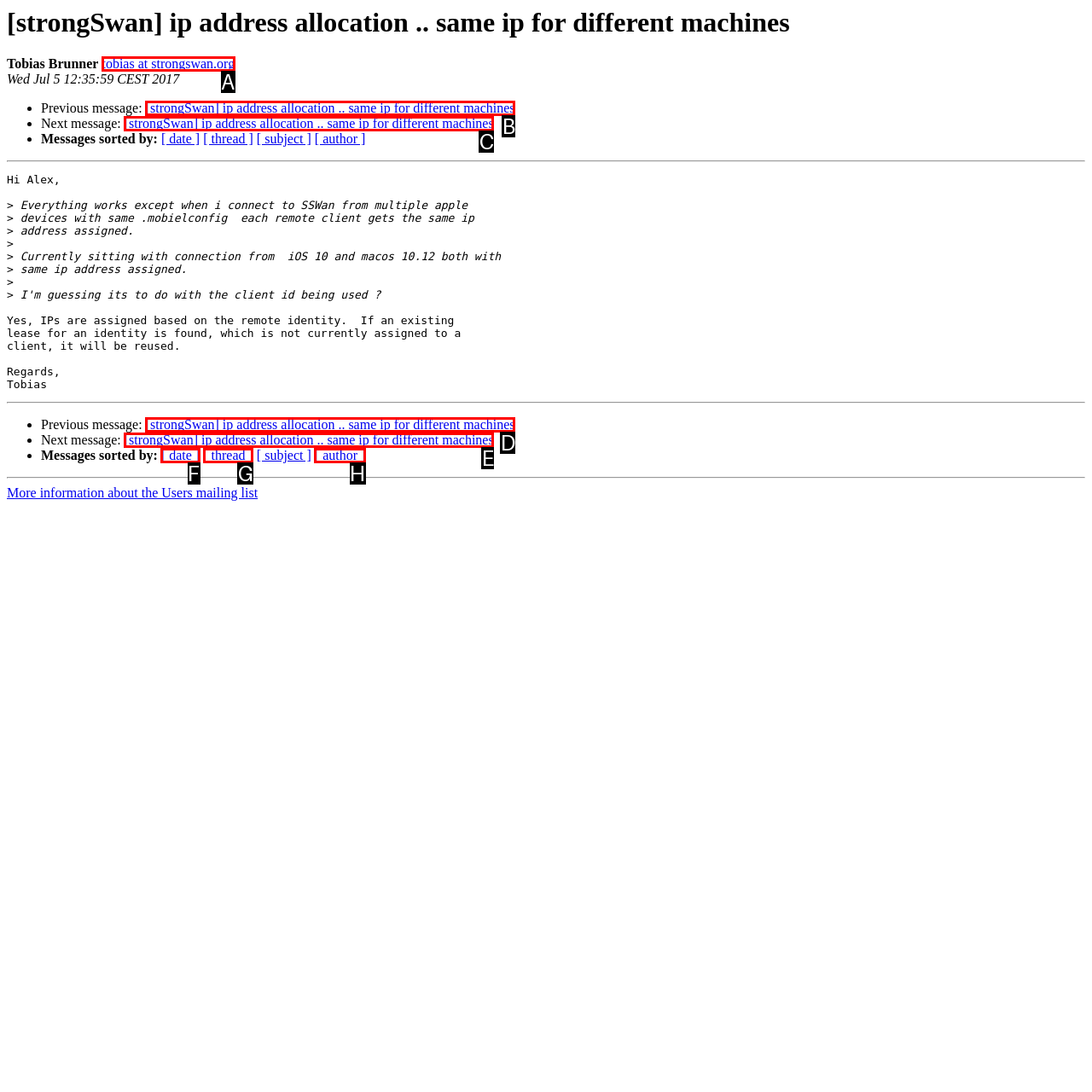For the instruction: Visit Tobias's homepage, determine the appropriate UI element to click from the given options. Respond with the letter corresponding to the correct choice.

A